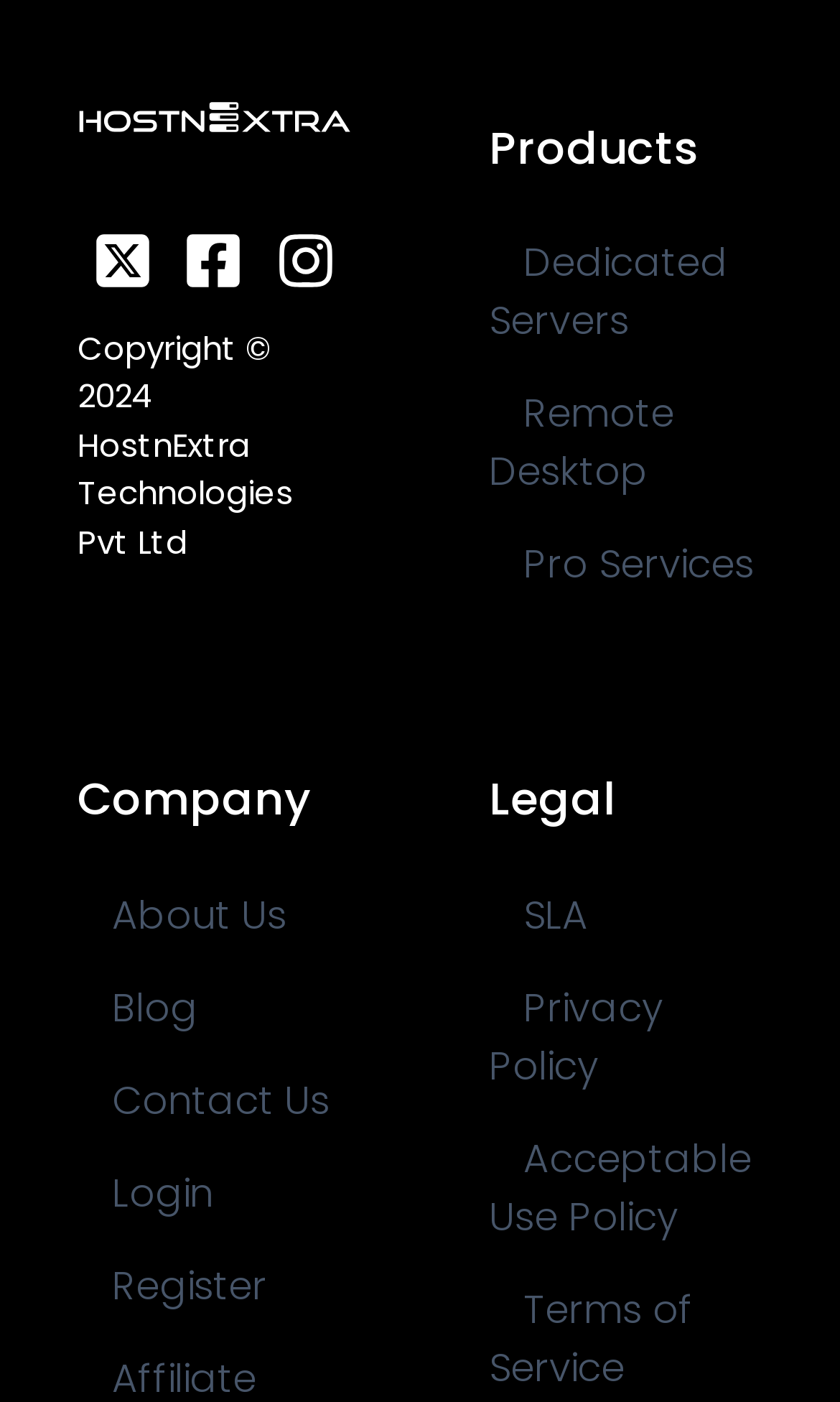What is the company name mentioned at the bottom?
Based on the image, answer the question with as much detail as possible.

I found the company name by looking at the static text elements at the bottom of the webpage, specifically the one with the bounding box coordinates [0.092, 0.301, 0.349, 0.403].